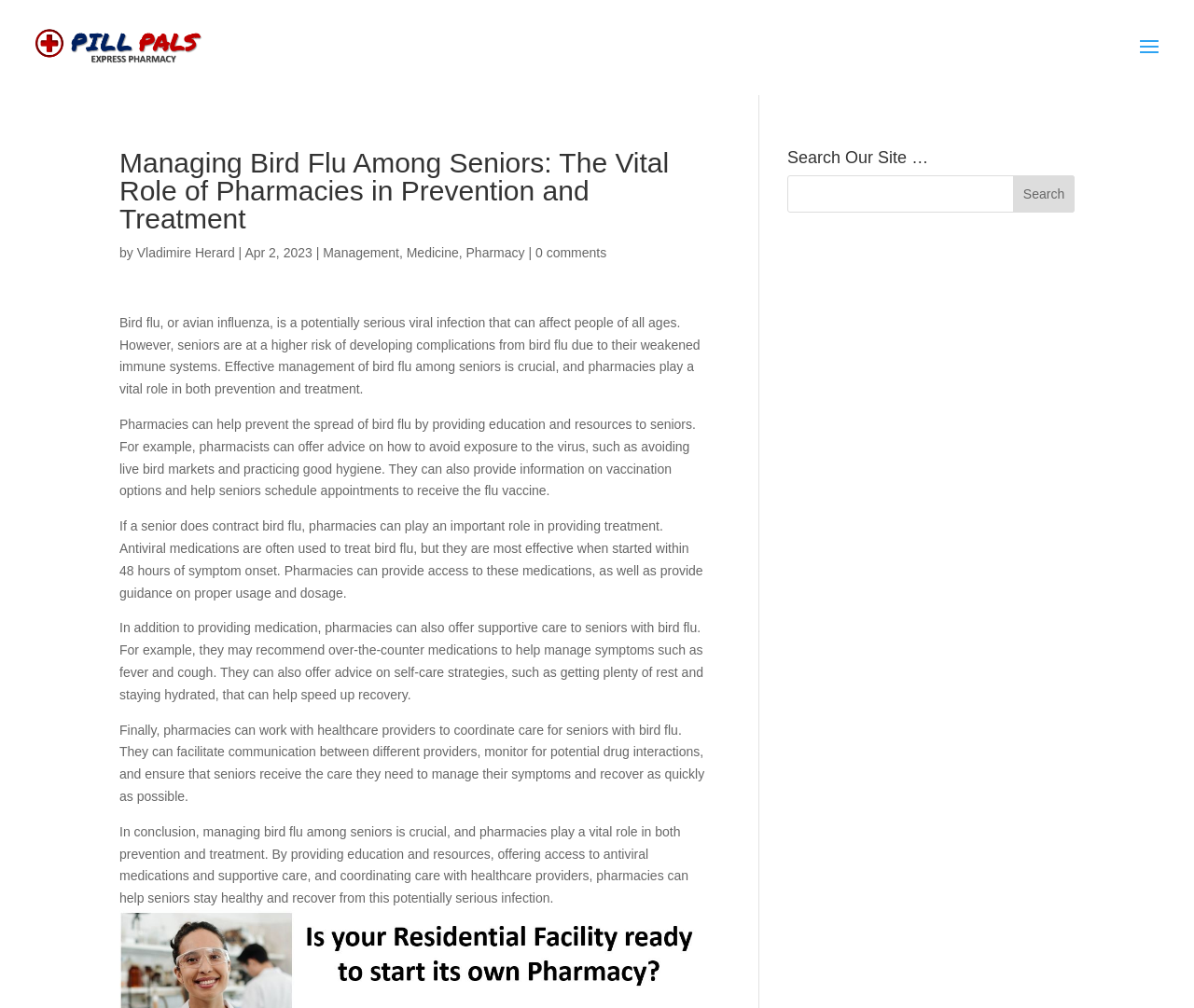Please identify the bounding box coordinates of the element I need to click to follow this instruction: "Click on the Pill Pals link".

[0.026, 0.039, 0.264, 0.053]